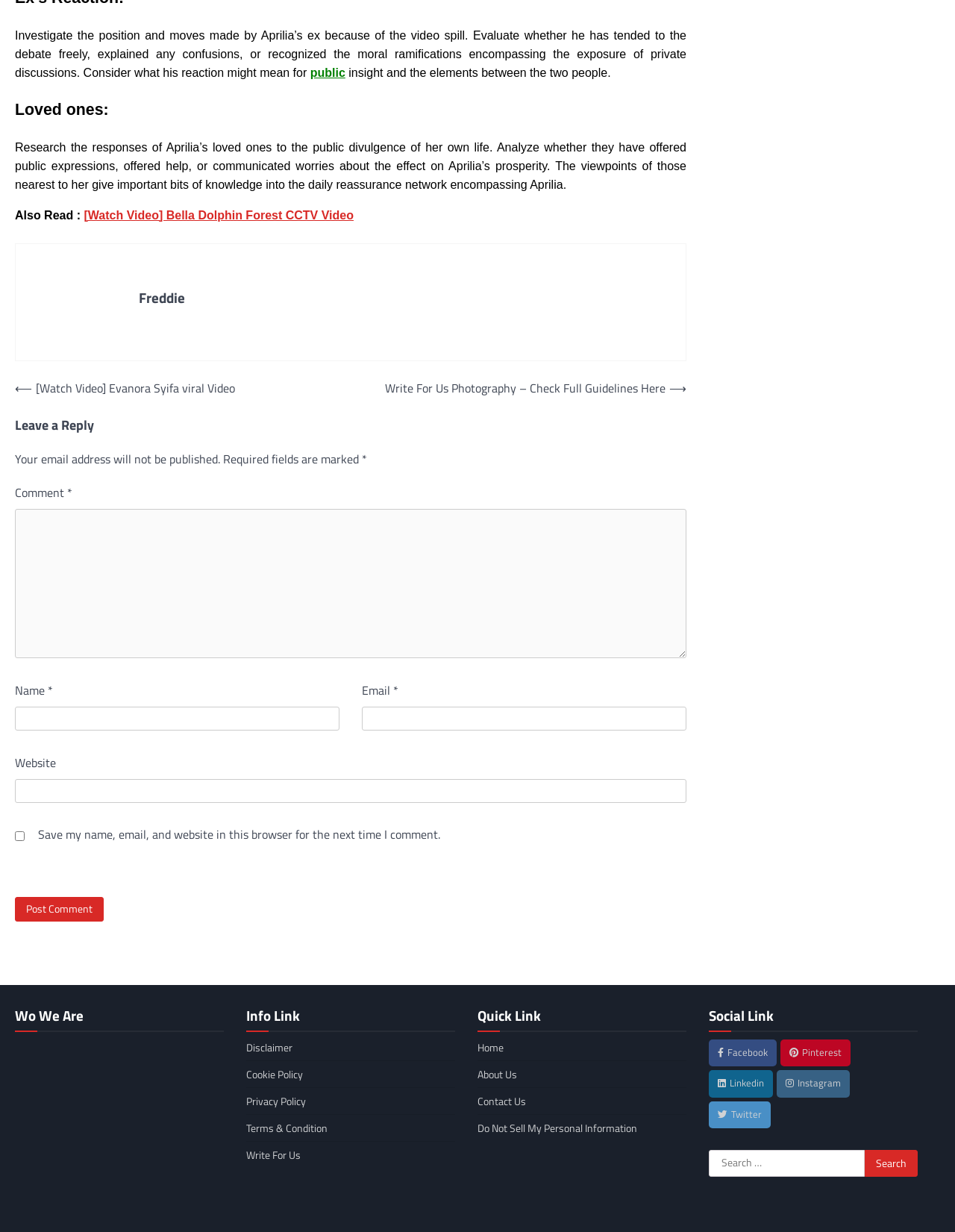What is the topic of discussion in the article?
Please provide a comprehensive answer to the question based on the webpage screenshot.

The article appears to be discussing the reaction of Aprilia's ex to a video spill, and how he has handled the situation. The text mentions evaluating his response and considering the moral implications of exposing private conversations.